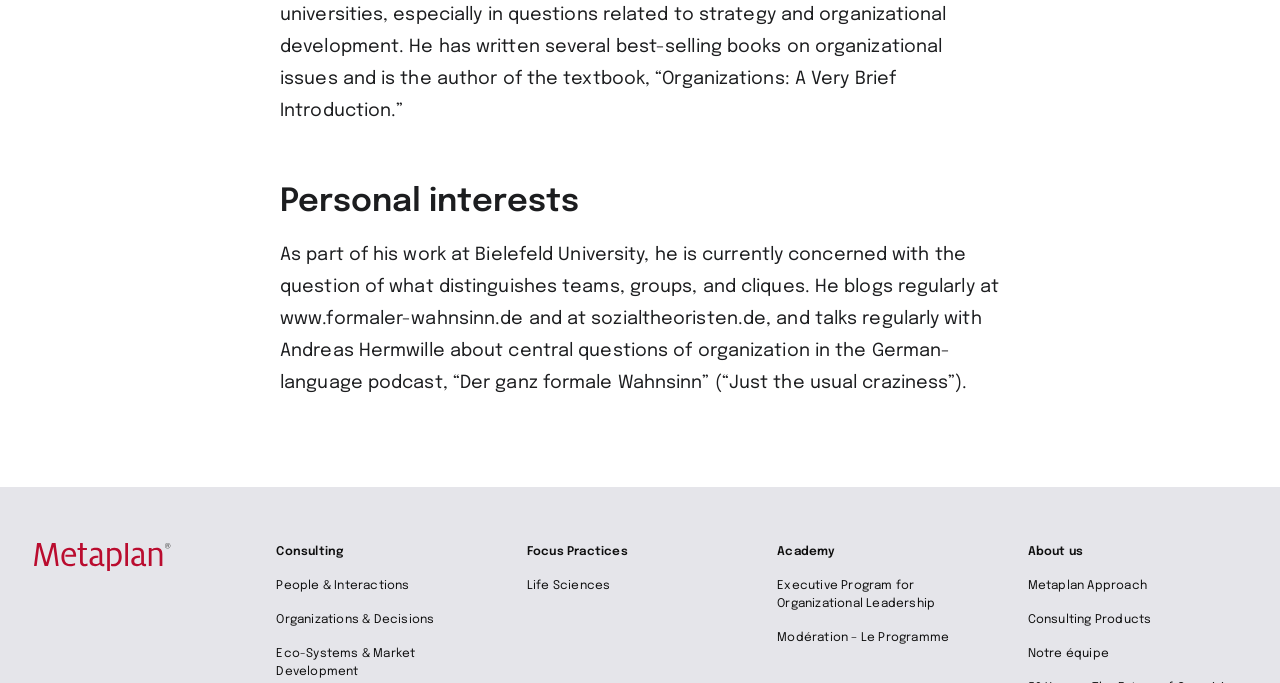Please determine the bounding box coordinates of the element's region to click for the following instruction: "Go to 'People & Interactions'".

[0.216, 0.849, 0.32, 0.867]